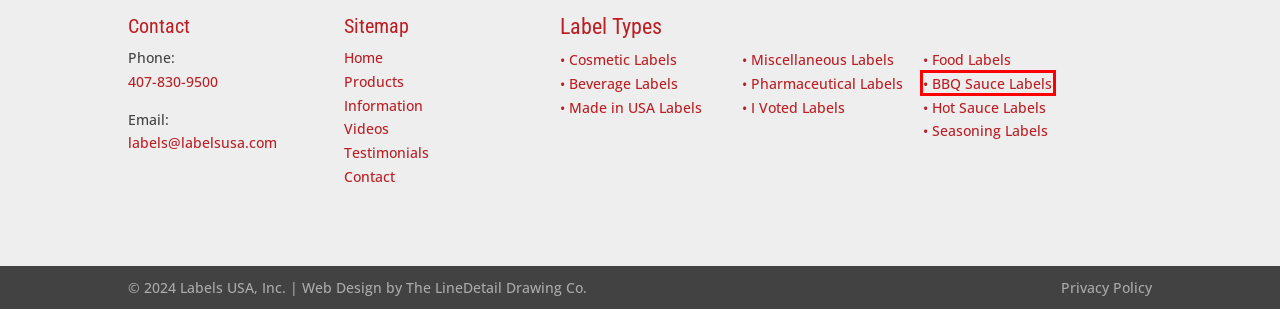You are presented with a screenshot of a webpage that includes a red bounding box around an element. Determine which webpage description best matches the page that results from clicking the element within the red bounding box. Here are the candidates:
A. I Voted Labels | LabelsUSA
B. Seasoning Labels | LabelsUSA
C. Hot Sauce Labels | LabelsUSA
D. BBQ Sauce Labels | LabelsUSA
E. Pharmaceutical Labels | LabelsUSA
F. Beverage Labels | LabelsUSA
G. Cosmetic Labels | LabelsUSA
H. Miscellaneous Labels | LabelsUSA

D